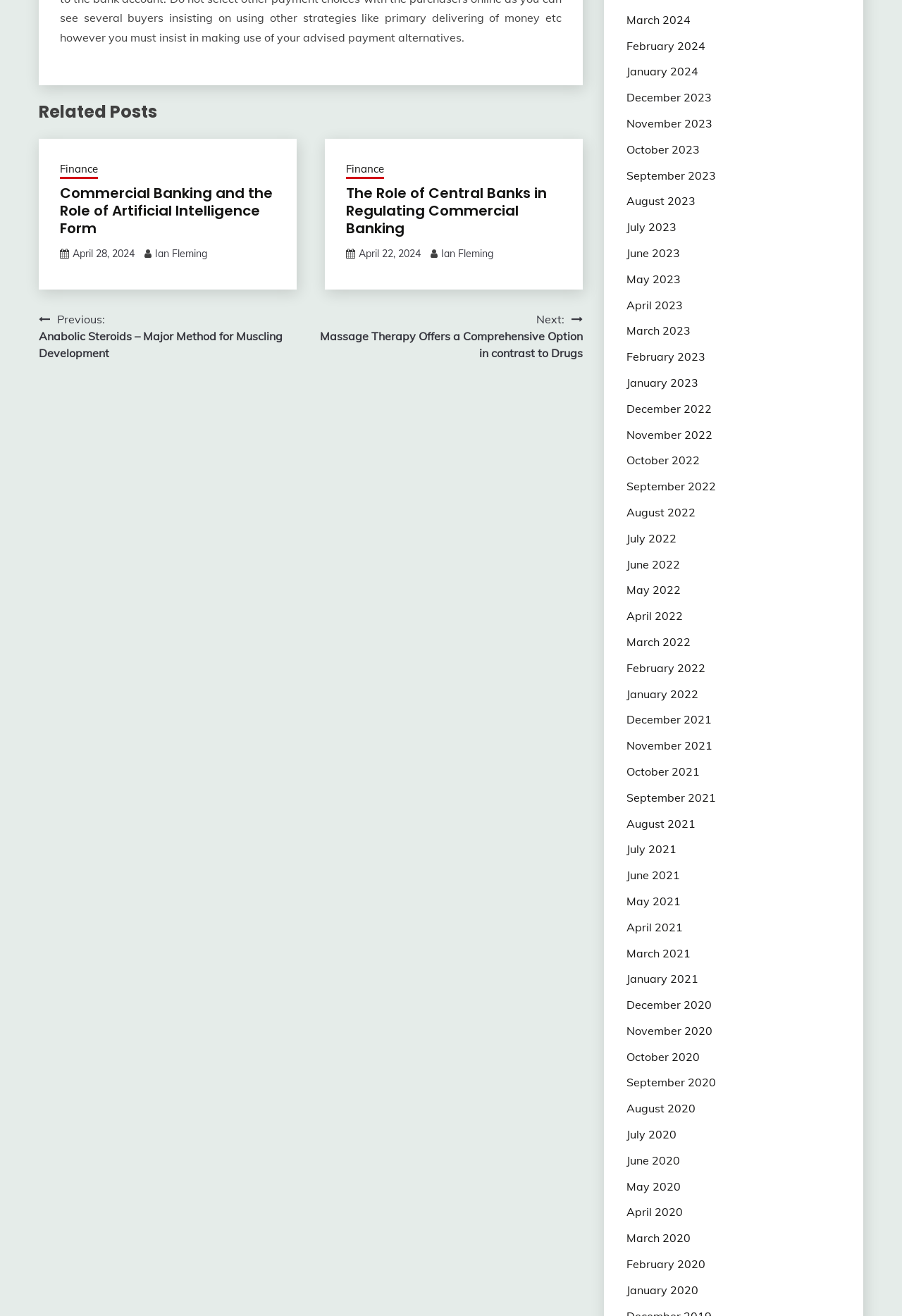How many months are listed in the archive section?
Your answer should be a single word or phrase derived from the screenshot.

36